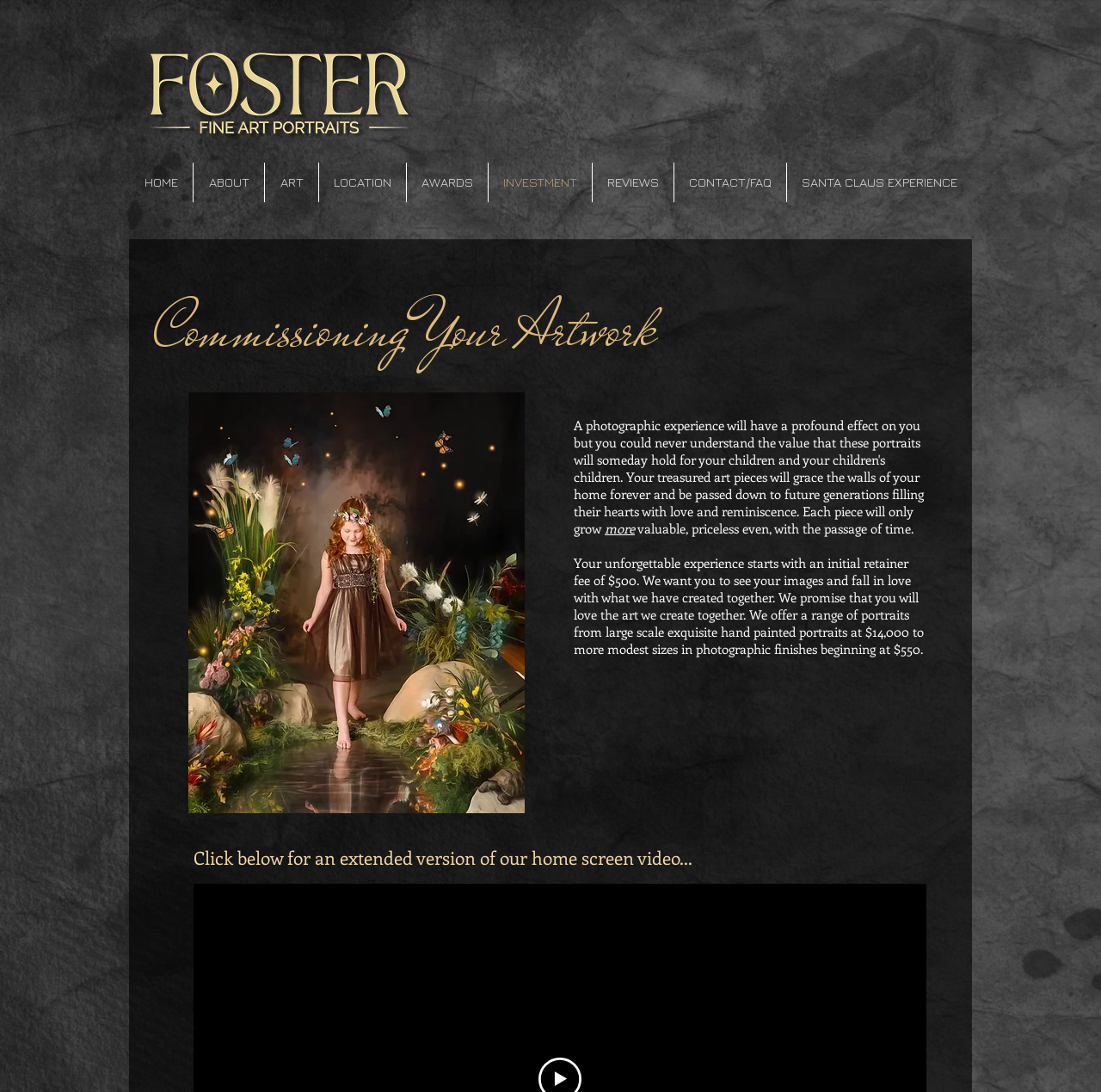Can you determine the bounding box coordinates of the area that needs to be clicked to fulfill the following instruction: "Click SANTA CLAUS EXPERIENCE"?

[0.715, 0.149, 0.883, 0.185]